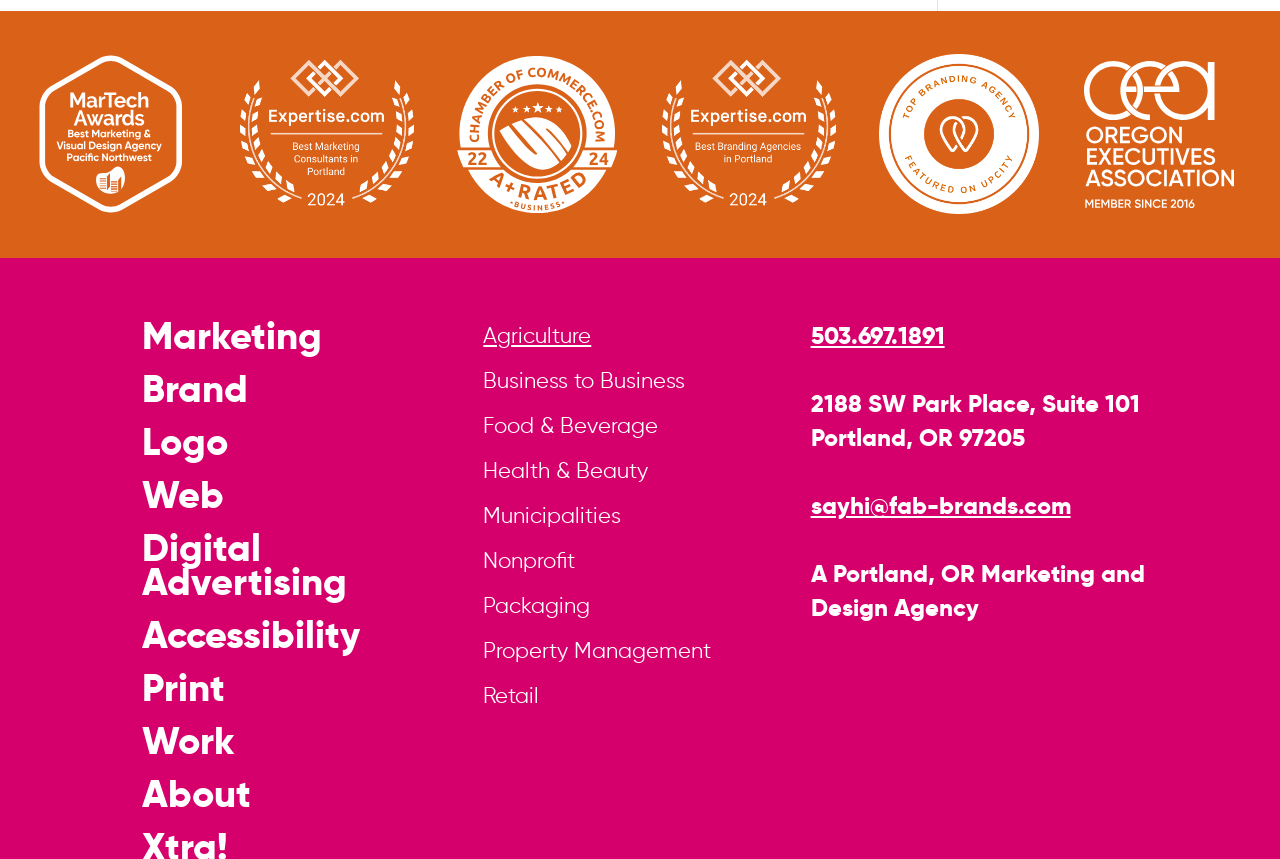What services does the agency offer?
Your answer should be a single word or phrase derived from the screenshot.

Marketing, Brand, Logo, Web, Digital Advertising